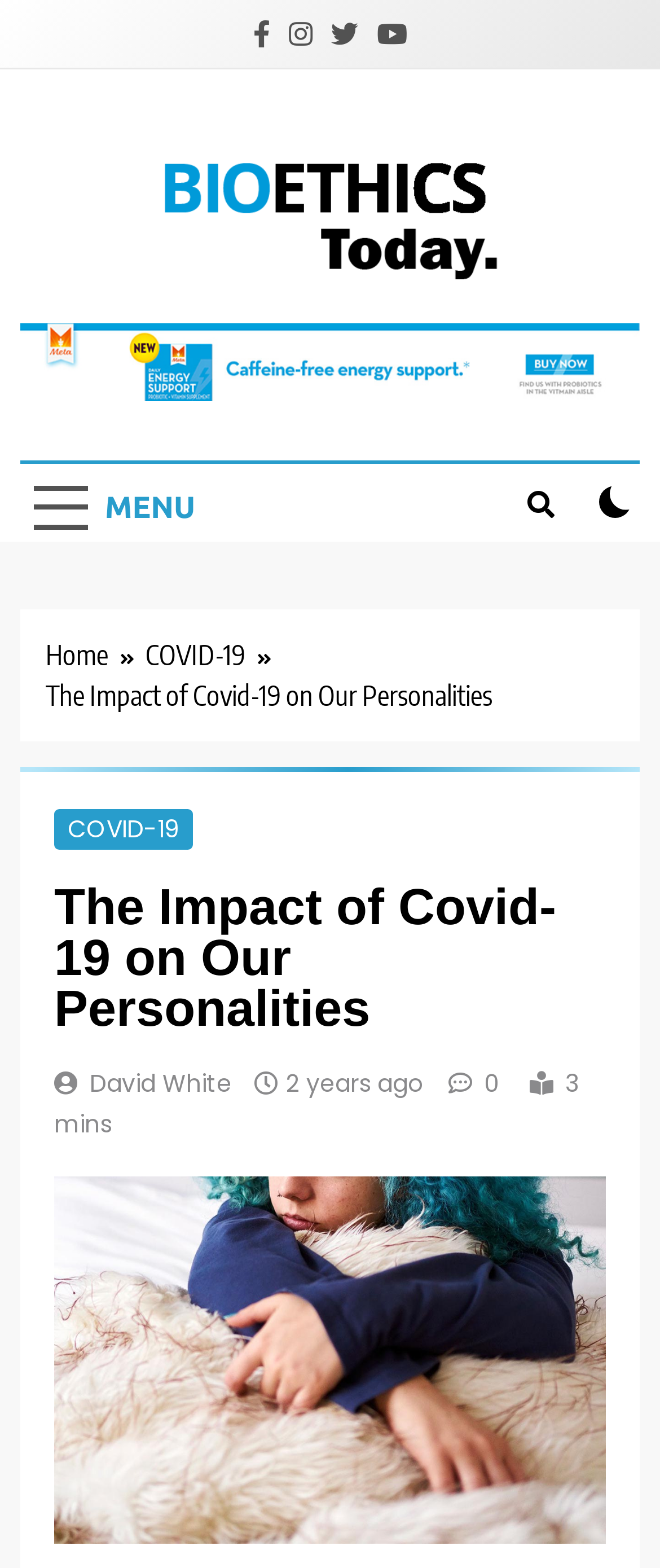Carefully observe the image and respond to the question with a detailed answer:
Is the menu button expanded?

I checked the menu button and found that it is not expanded, as indicated by the 'expanded: False' property.